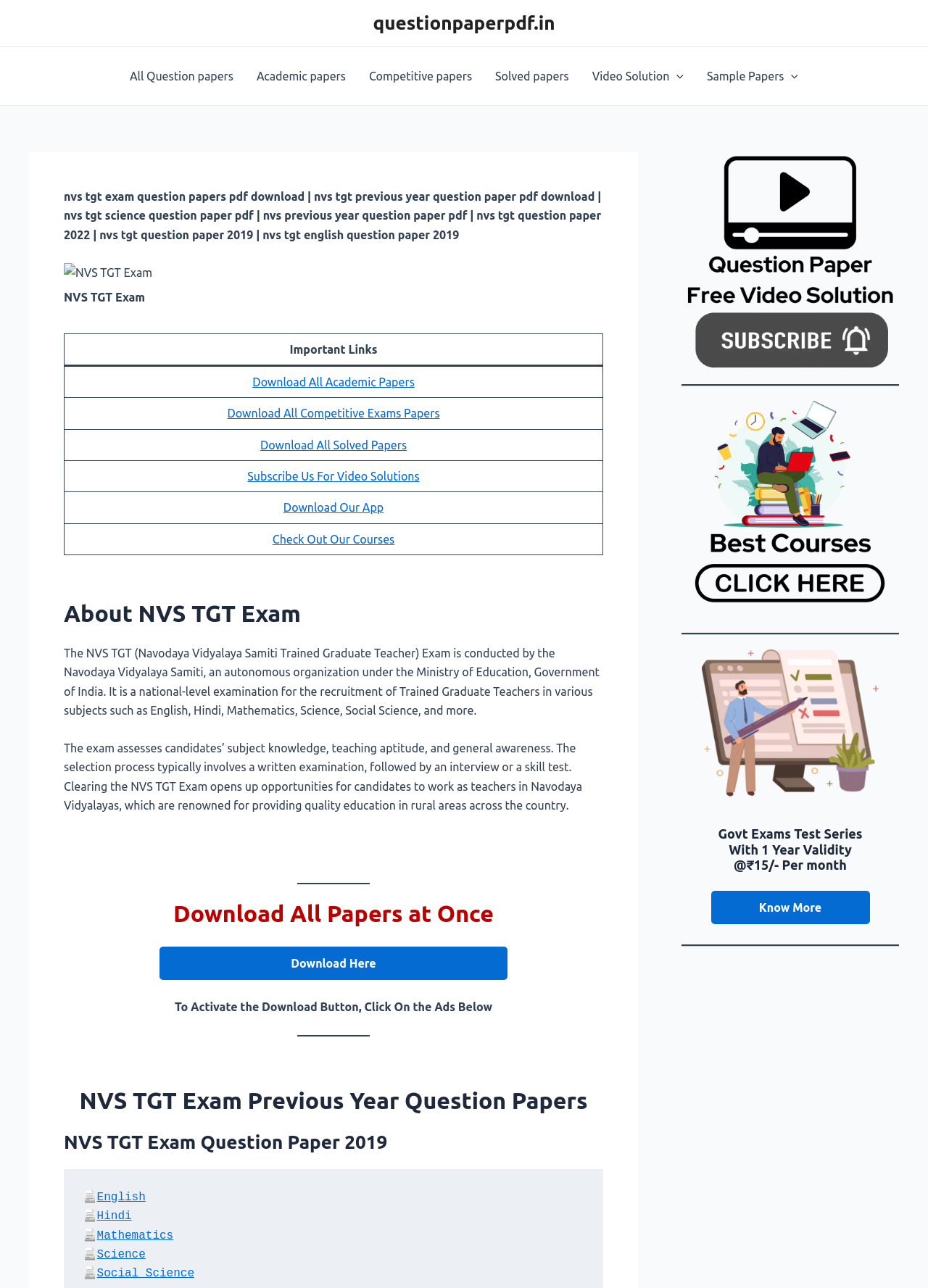Mark the bounding box of the element that matches the following description: "Check Out Our Courses".

[0.294, 0.414, 0.425, 0.424]